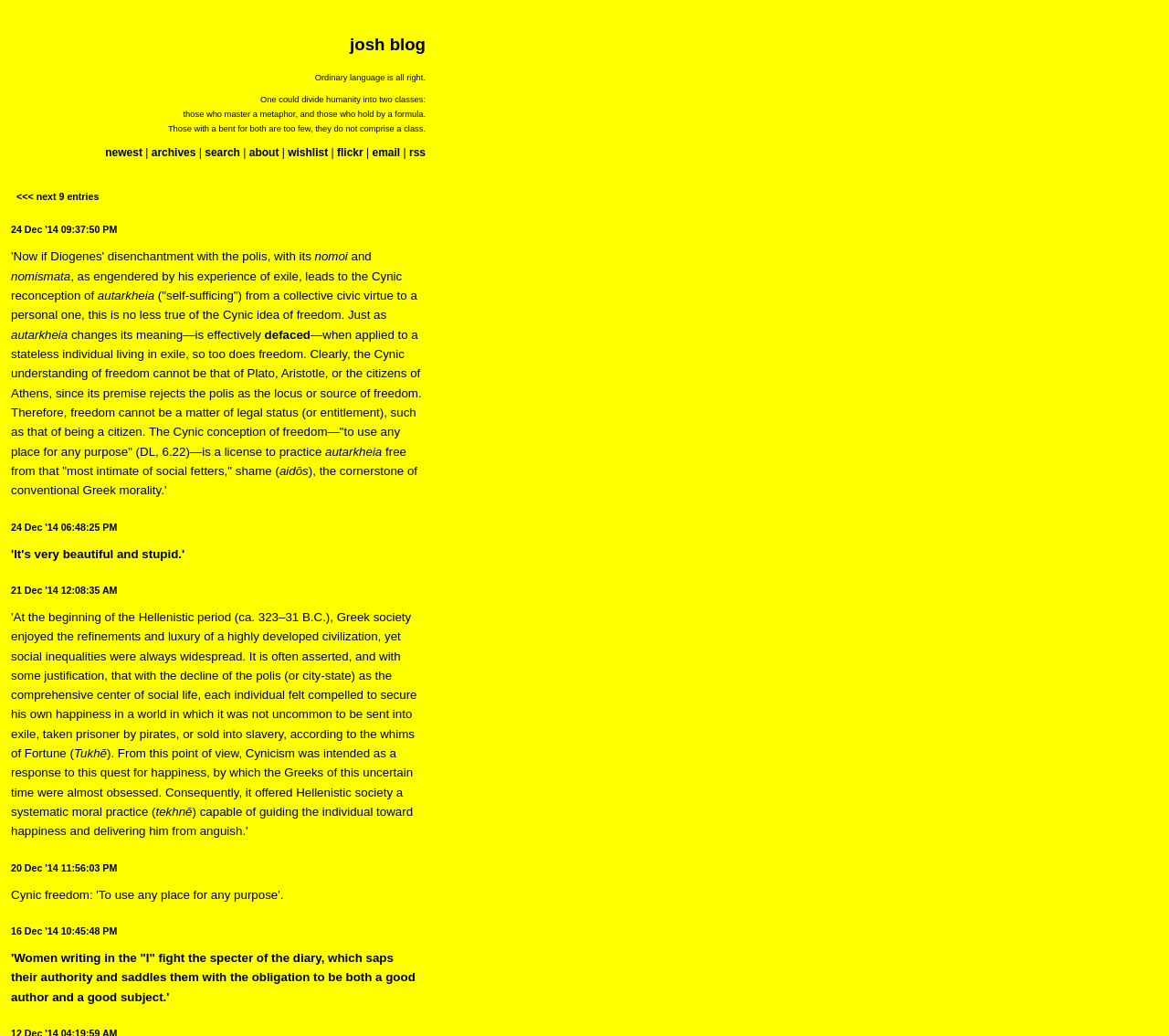Determine the bounding box coordinates (top-left x, top-left y, bottom-right x, bottom-right y) of the UI element described in the following text: about

[0.213, 0.141, 0.239, 0.153]